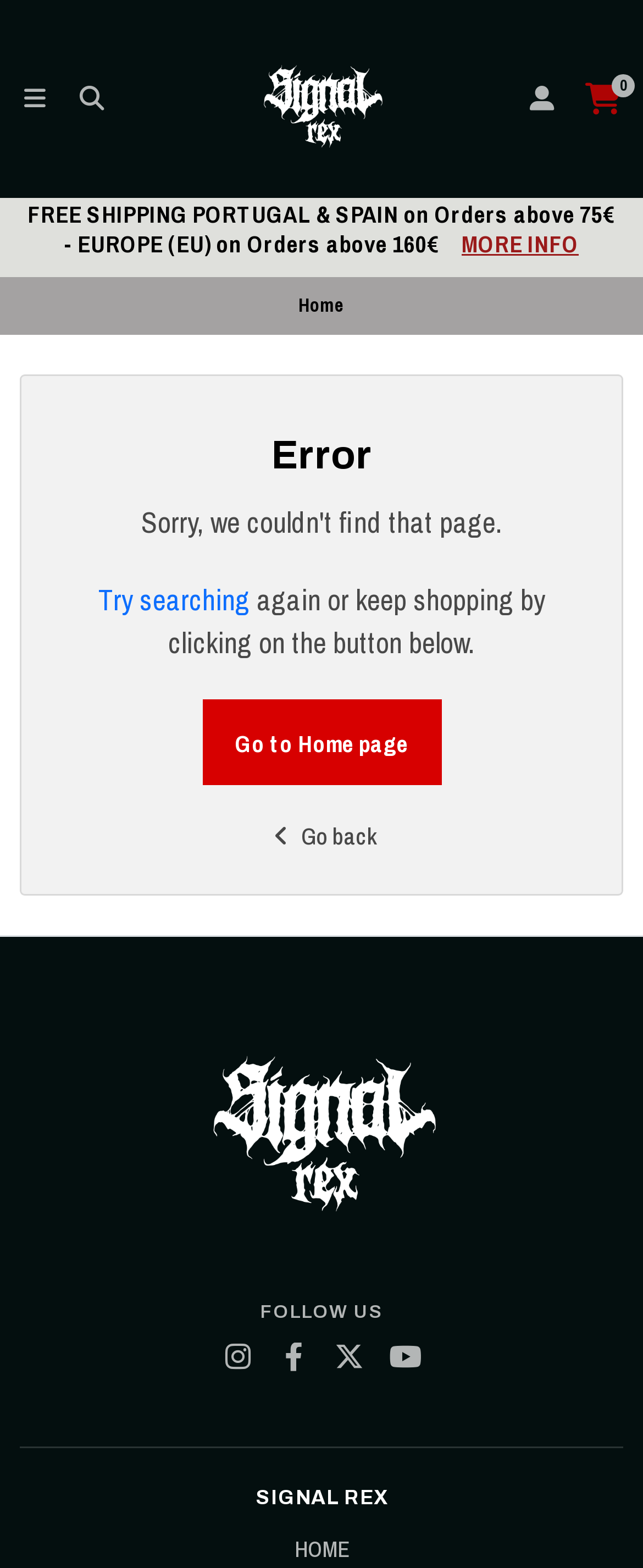Show the bounding box coordinates of the region that should be clicked to follow the instruction: "Learn about the elephant in the room."

None